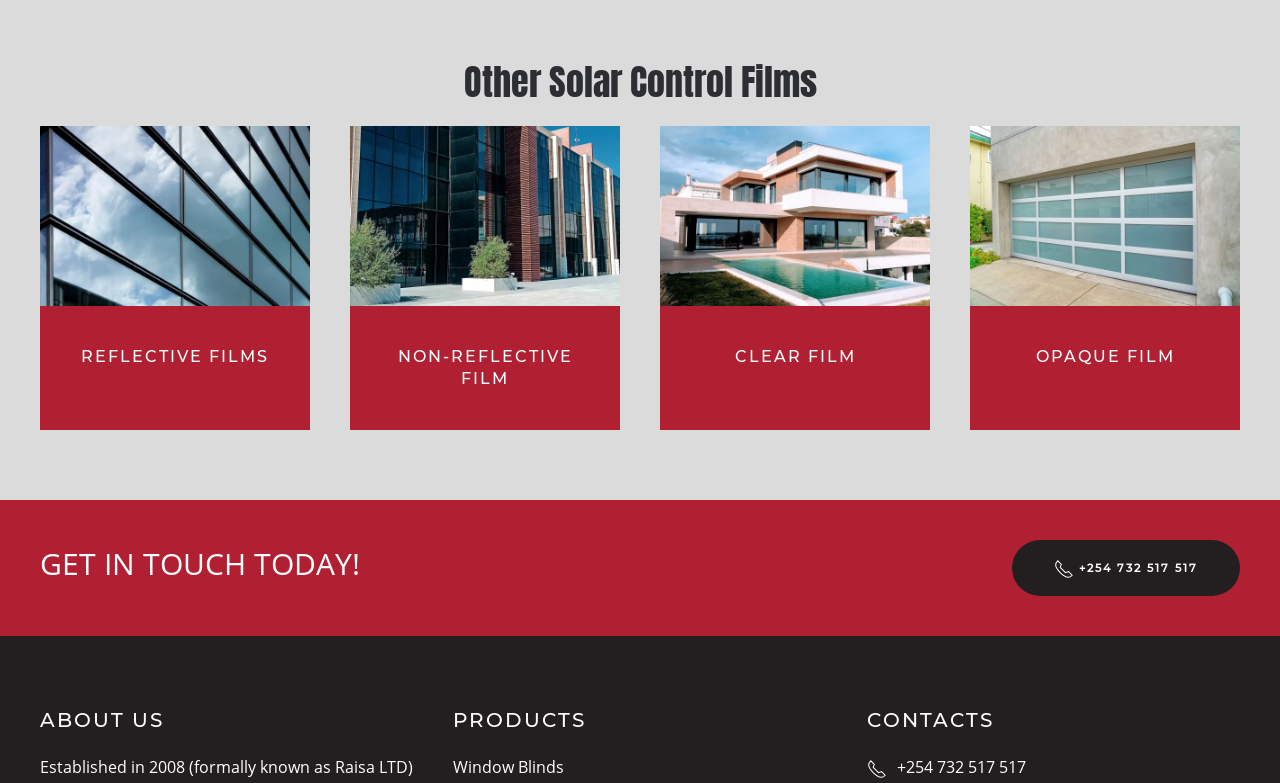Using the details from the image, please elaborate on the following question: What is the phone number to get in touch?

I found the phone number by looking at the 'GET IN TOUCH TODAY!' section, where there is a link with the phone number '+254 732 517 517'.